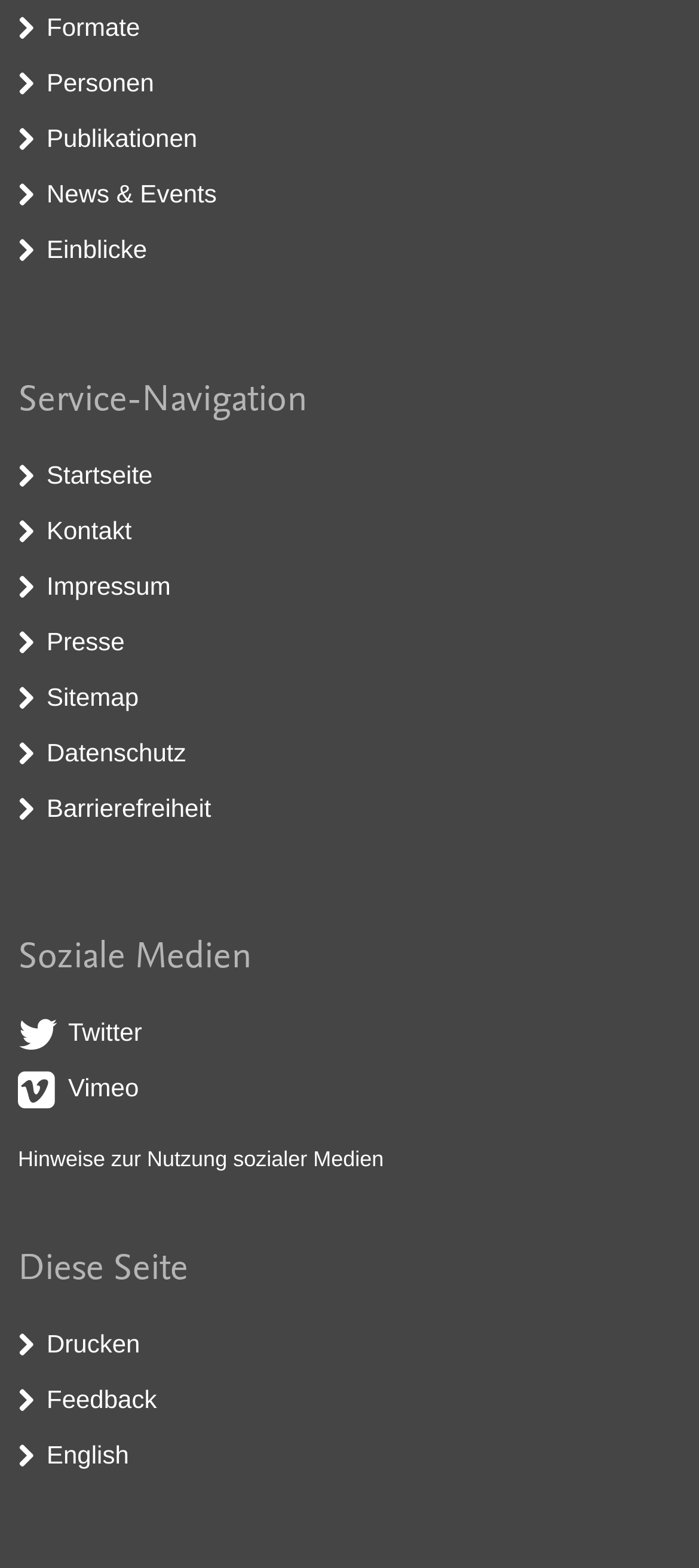Locate the bounding box of the user interface element based on this description: "mobile@topfloorstore.com".

None